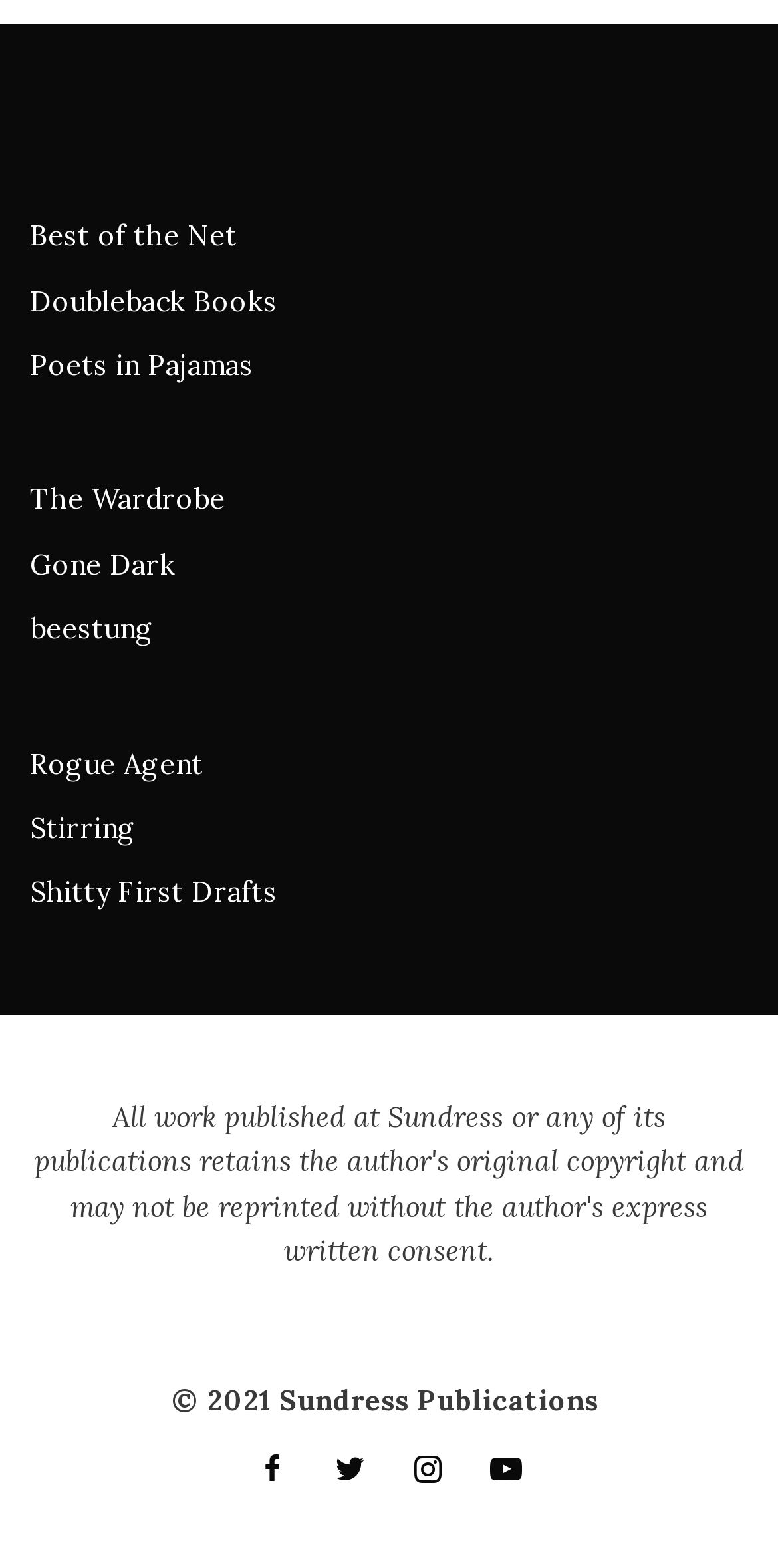Determine the bounding box coordinates of the clickable region to execute the instruction: "visit Doubleback Books". The coordinates should be four float numbers between 0 and 1, denoted as [left, top, right, bottom].

[0.038, 0.18, 0.356, 0.203]